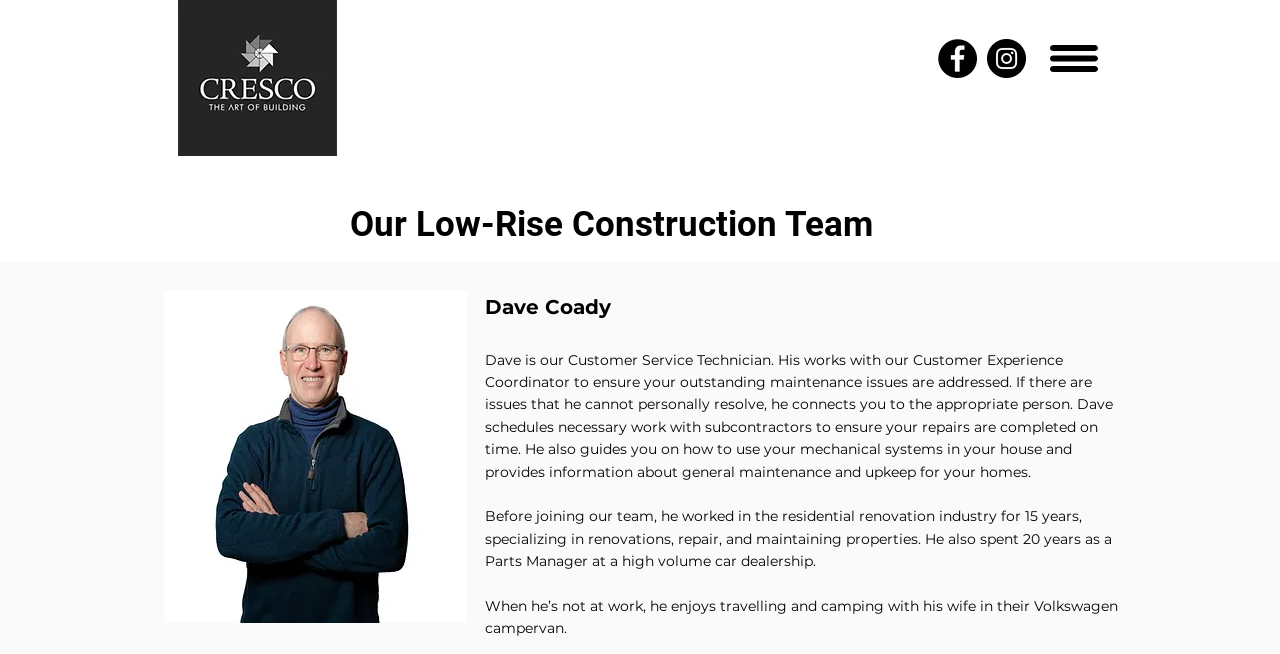What is the position of the top logo?
Based on the image, answer the question with a single word or brief phrase.

Top left